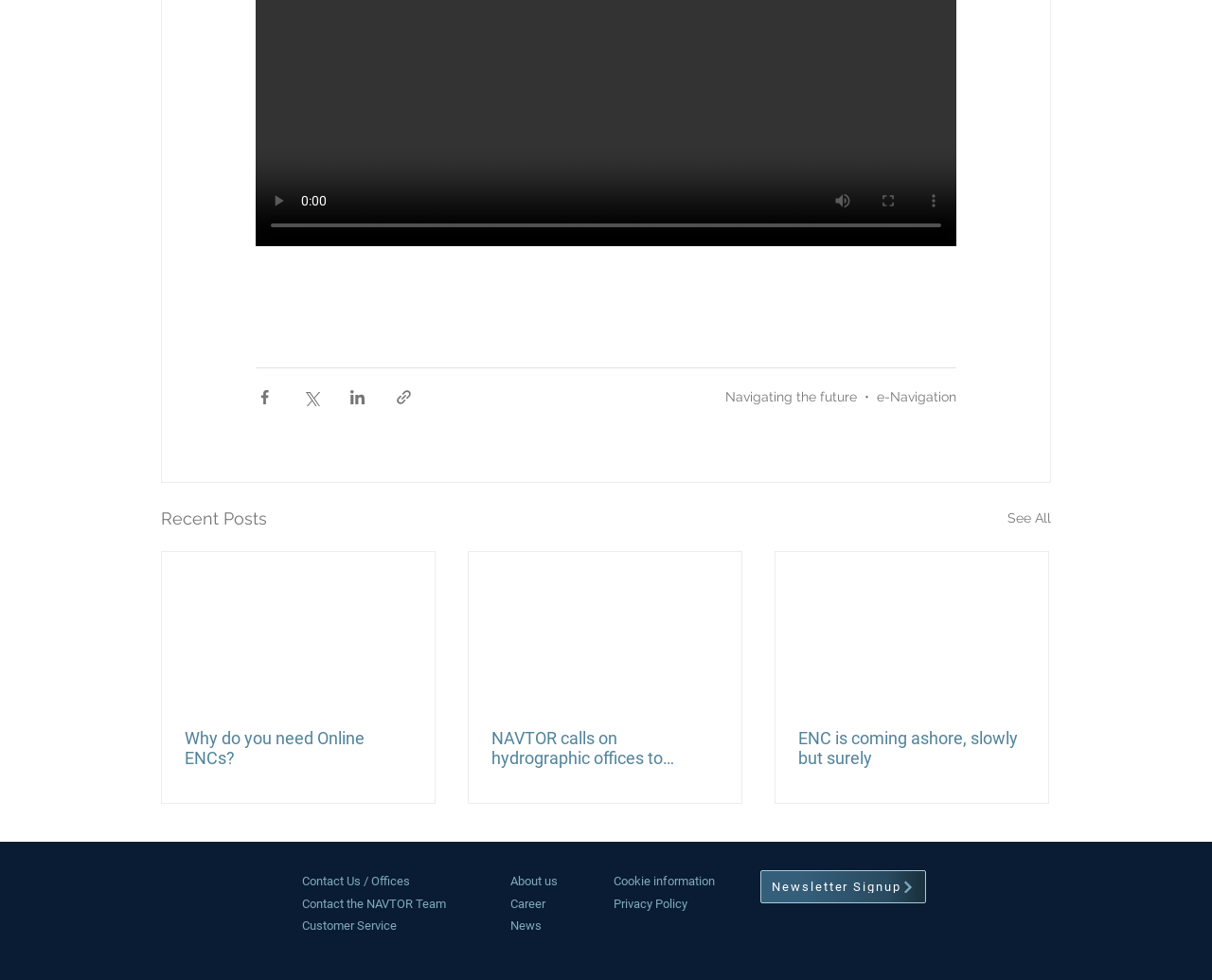Please mark the bounding box coordinates of the area that should be clicked to carry out the instruction: "read the article 'Navigating the future'".

[0.598, 0.397, 0.707, 0.413]